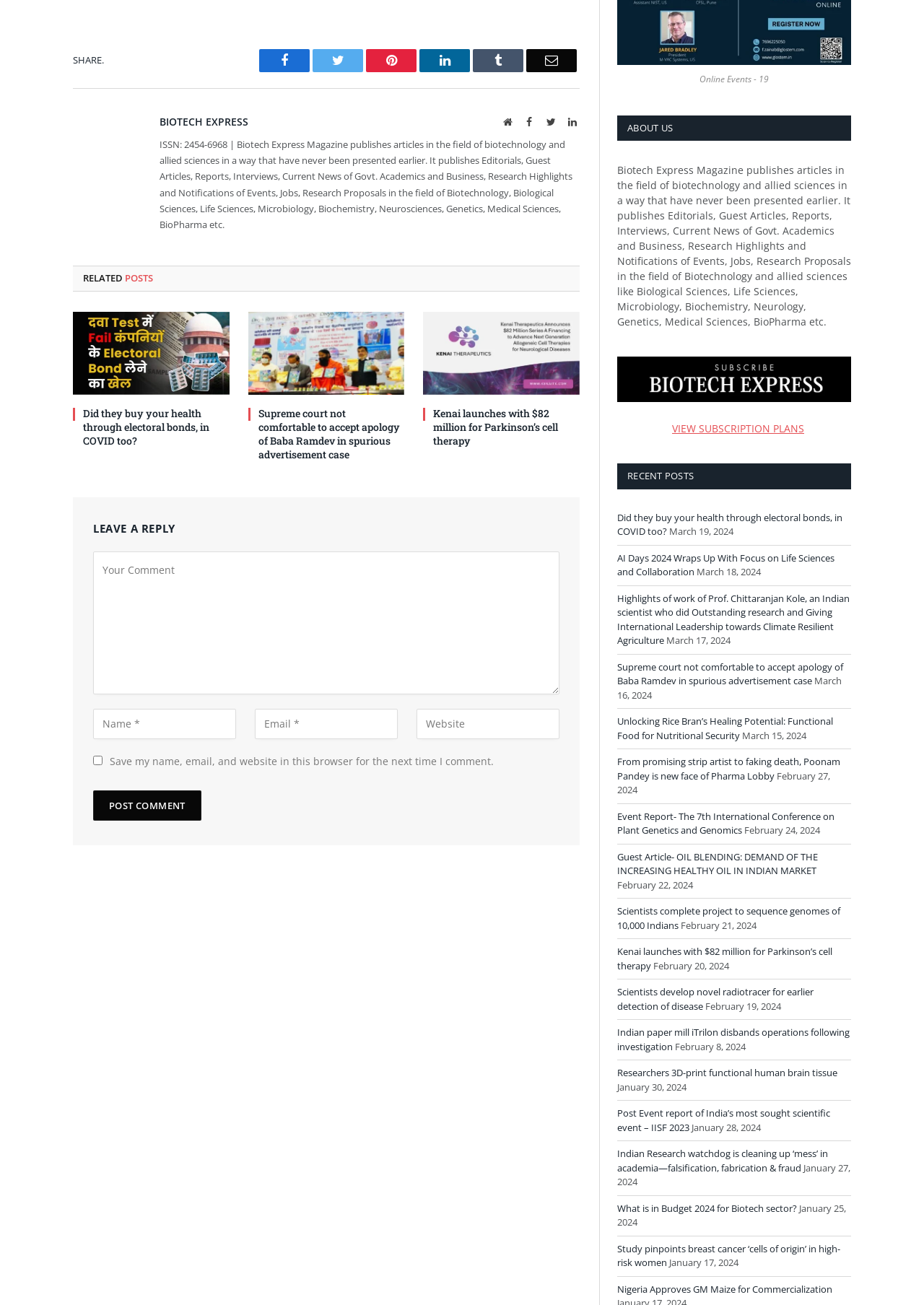How many social media links are available on the webpage?
Answer with a single word or short phrase according to what you see in the image.

6